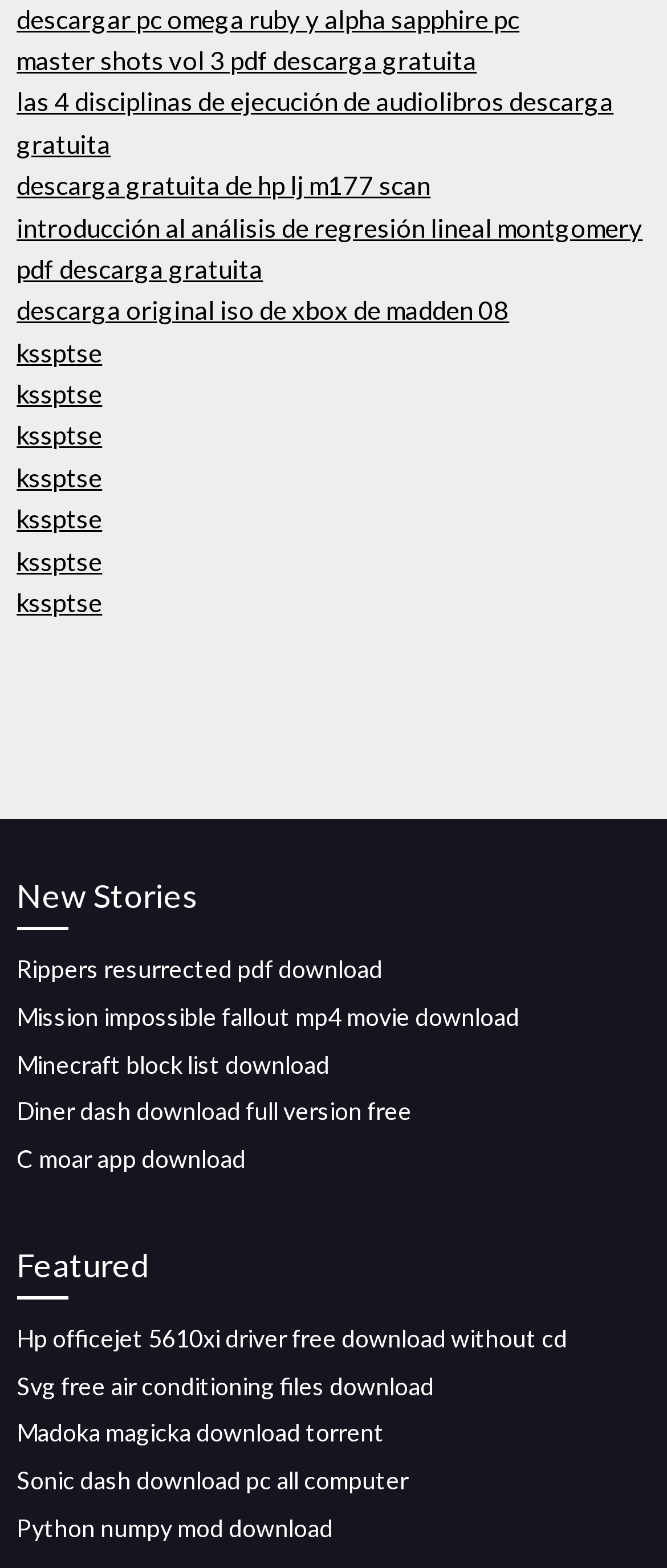Provide a one-word or brief phrase answer to the question:
What is the first link on the webpage?

Descargar PC Omega Ruby